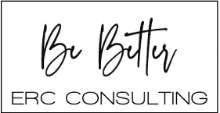Give a thorough caption for the picture.

The image features the logo of "Be Better ERC Consulting," illustrated in an elegant, modern typeface. The logo presents the words "Be Better" in a stylized script font, conveying a message of positivity and empowerment. Below this, in a more straightforward sans-serif style, reads "ERC CONSULTING," providing clarity about the services offered. This logo is likely associated with a professional consulting service focused on maximizing financial opportunities, particularly in the context of COVID relief funding for businesses. The overall design of the logo captures a professional yet approachable image, setting the tone for a service aimed at assisting clients in navigating economic aid options.